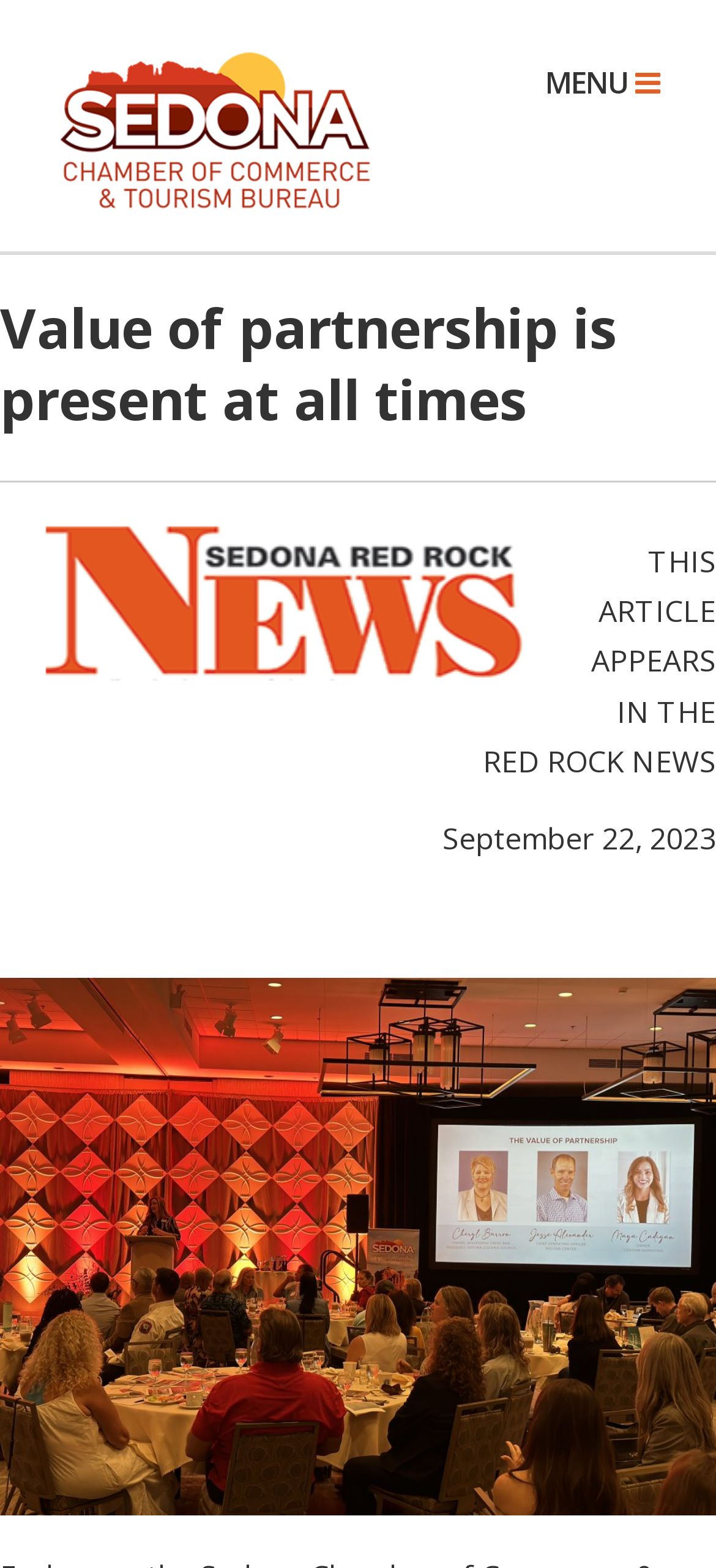Determine the bounding box coordinates for the area that should be clicked to carry out the following instruction: "Click the FACEBOOK link".

None